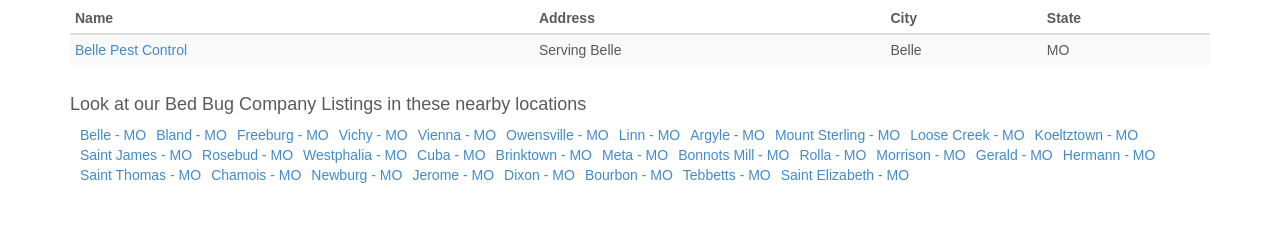Select the bounding box coordinates of the element I need to click to carry out the following instruction: "Go to the page of Saint James".

[0.062, 0.644, 0.15, 0.733]